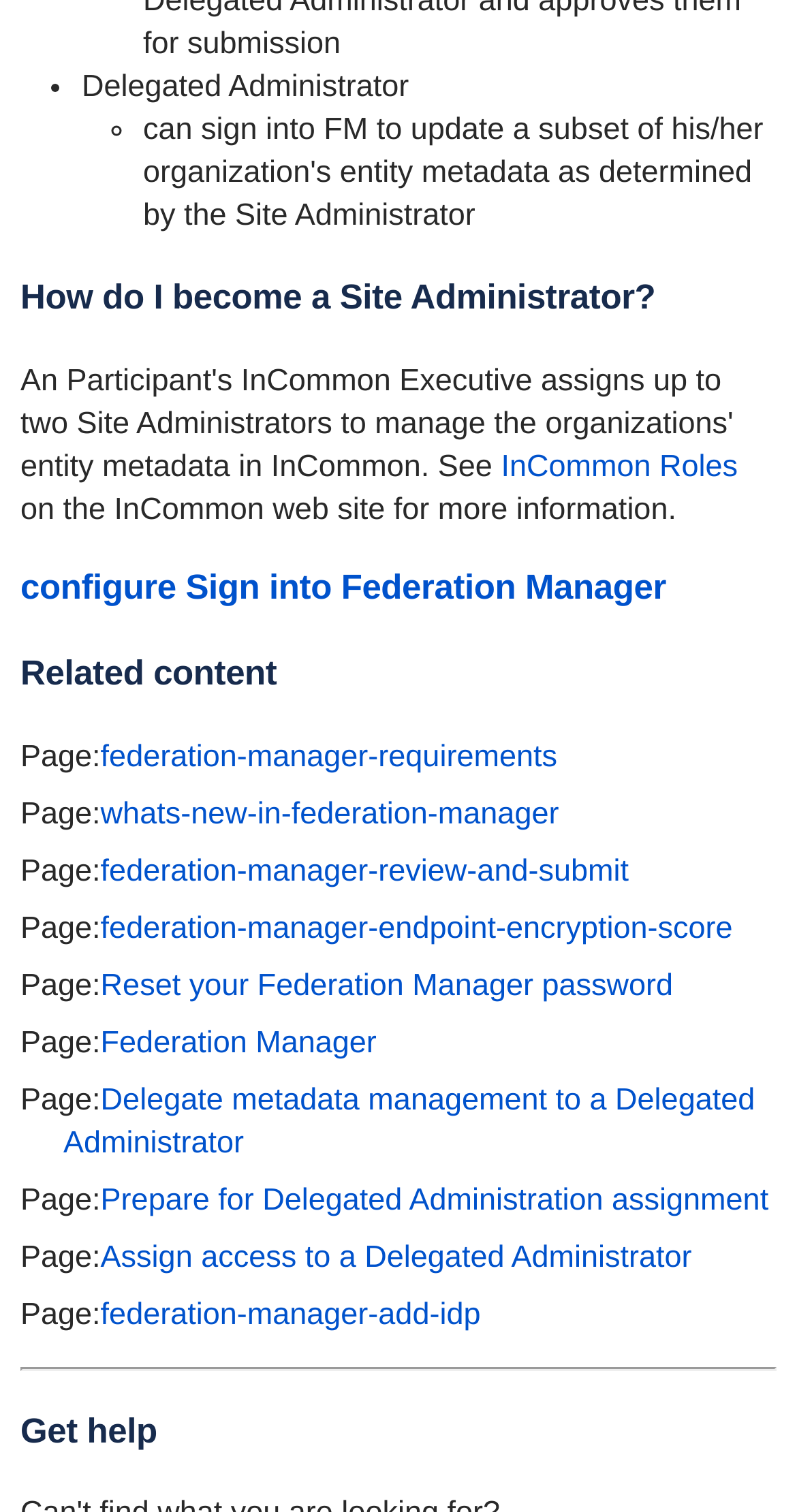Bounding box coordinates are specified in the format (top-left x, top-left y, bottom-right x, bottom-right y). All values are floating point numbers bounded between 0 and 1. Please provide the bounding box coordinate of the region this sentence describes: InCommon Roles

[0.629, 0.297, 0.926, 0.32]